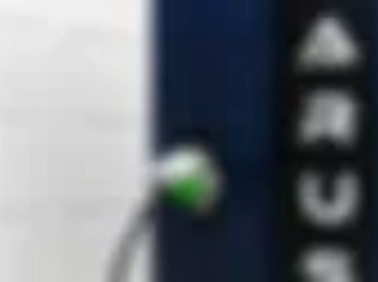Describe every aspect of the image in detail.

The image showcases a close-up view of an outlet on a device labeled "ICARUS," part of the sixth generation of 3D printing technology. This specific outlet is equipped with a green indicator, suggesting functionality related to power or connectivity. The blue casing surrounding the outlet contrasts sharply with the adjacent black section where "ICARUS" is prominently displayed. The overall design emphasizes the modernity and utility of the device, which is engineered for advanced applications such as pellet and filament printing. The image effectively highlights a crucial aspect of the device's electrical requirements and operational capabilities, serving to inform users about its features and ease of use.